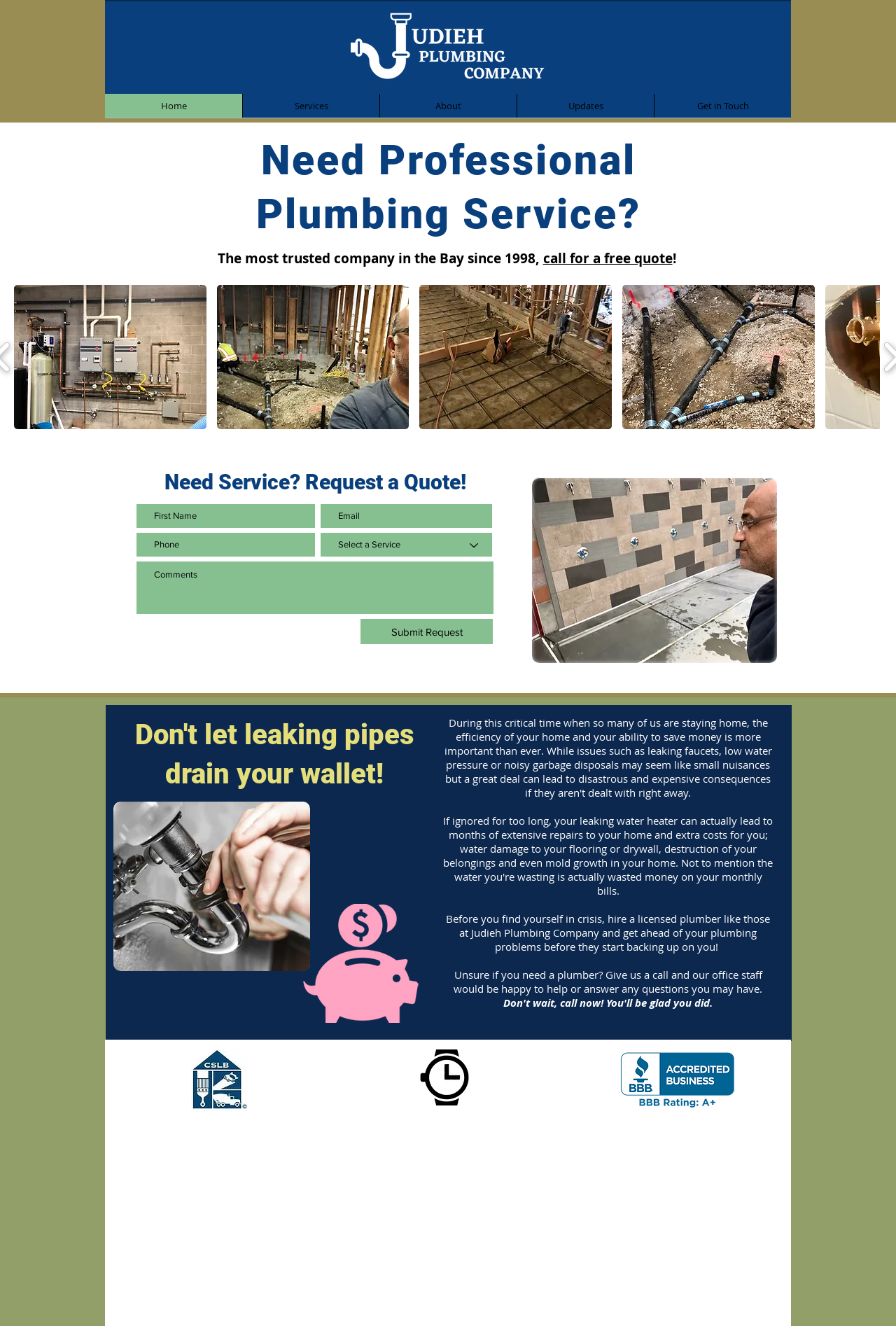Locate the bounding box coordinates of the item that should be clicked to fulfill the instruction: "Enter your email".

[0.358, 0.38, 0.549, 0.398]